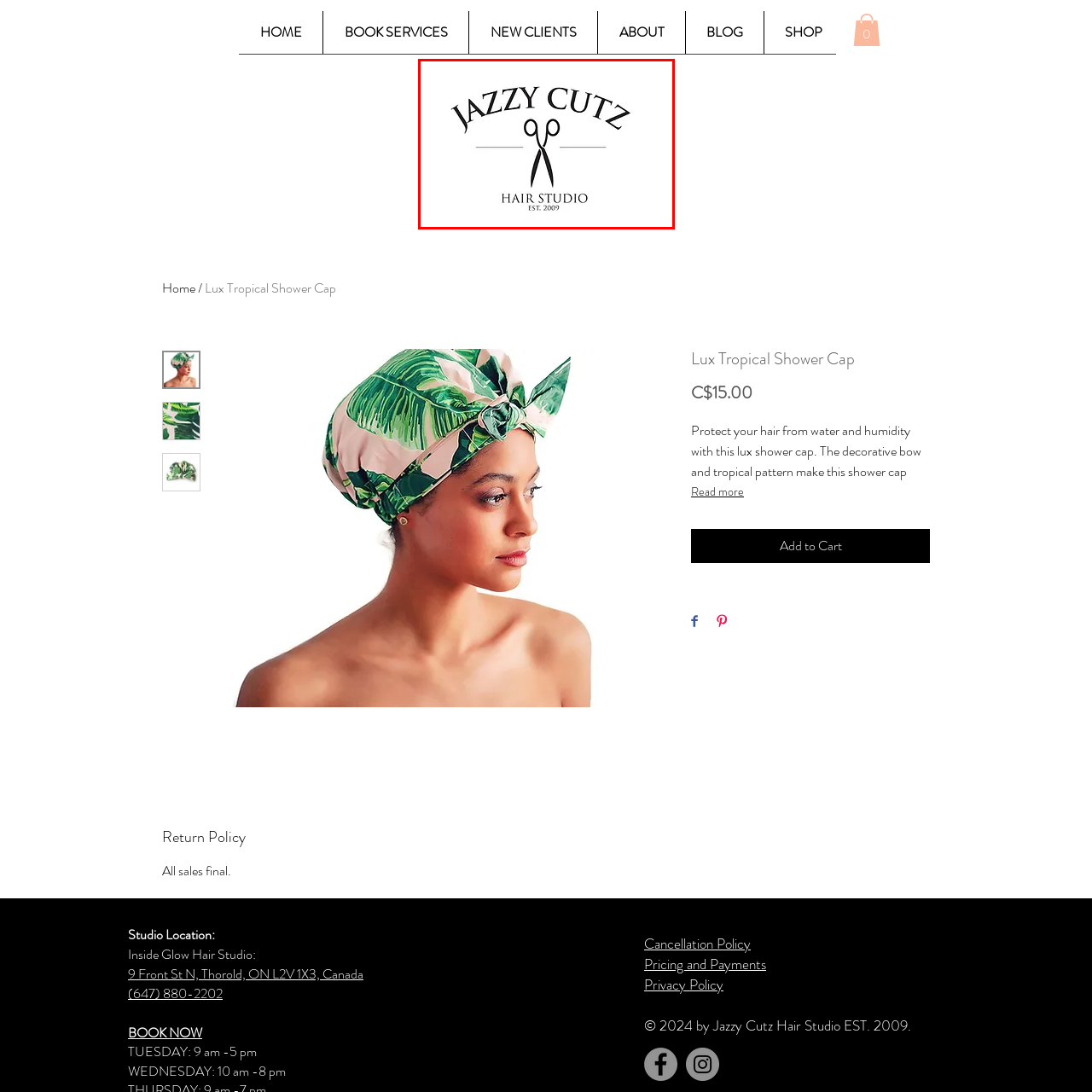Direct your attention to the image marked by the red boundary, What type of services does Jazzy Cutz focus on? Provide a single word or phrase in response.

hair care